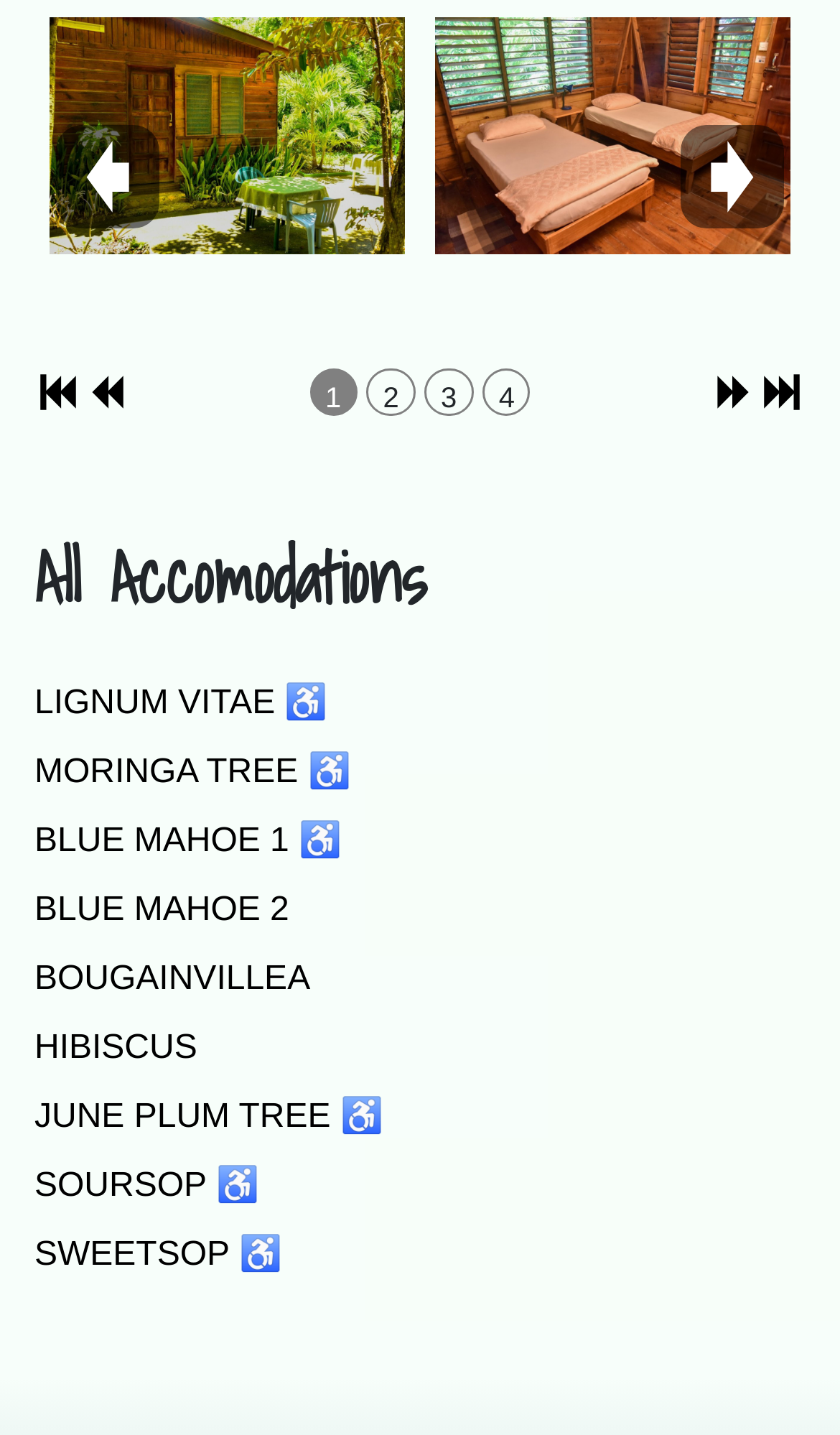Carefully examine the image and provide an in-depth answer to the question: How many links are there in the top row?

There are two links in the top row, which are 'link'(1/4) and 'link'(2/4), located at the top of the webpage with bounding box coordinates of [0.046, 0.004, 0.495, 0.179] and [0.505, 0.004, 0.954, 0.179] respectively.